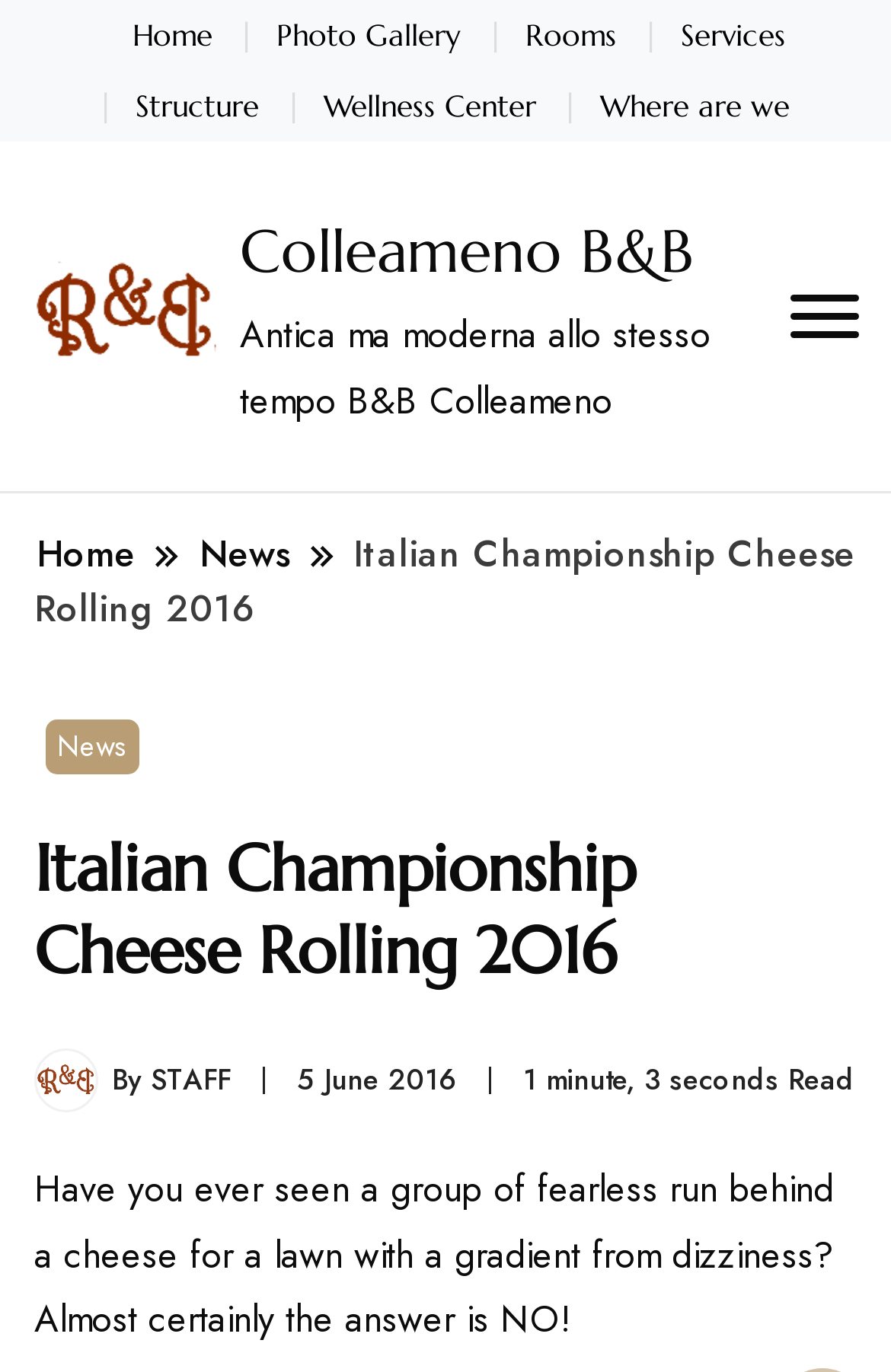Identify the bounding box coordinates of the specific part of the webpage to click to complete this instruction: "check wellness center".

[0.363, 0.063, 0.601, 0.091]